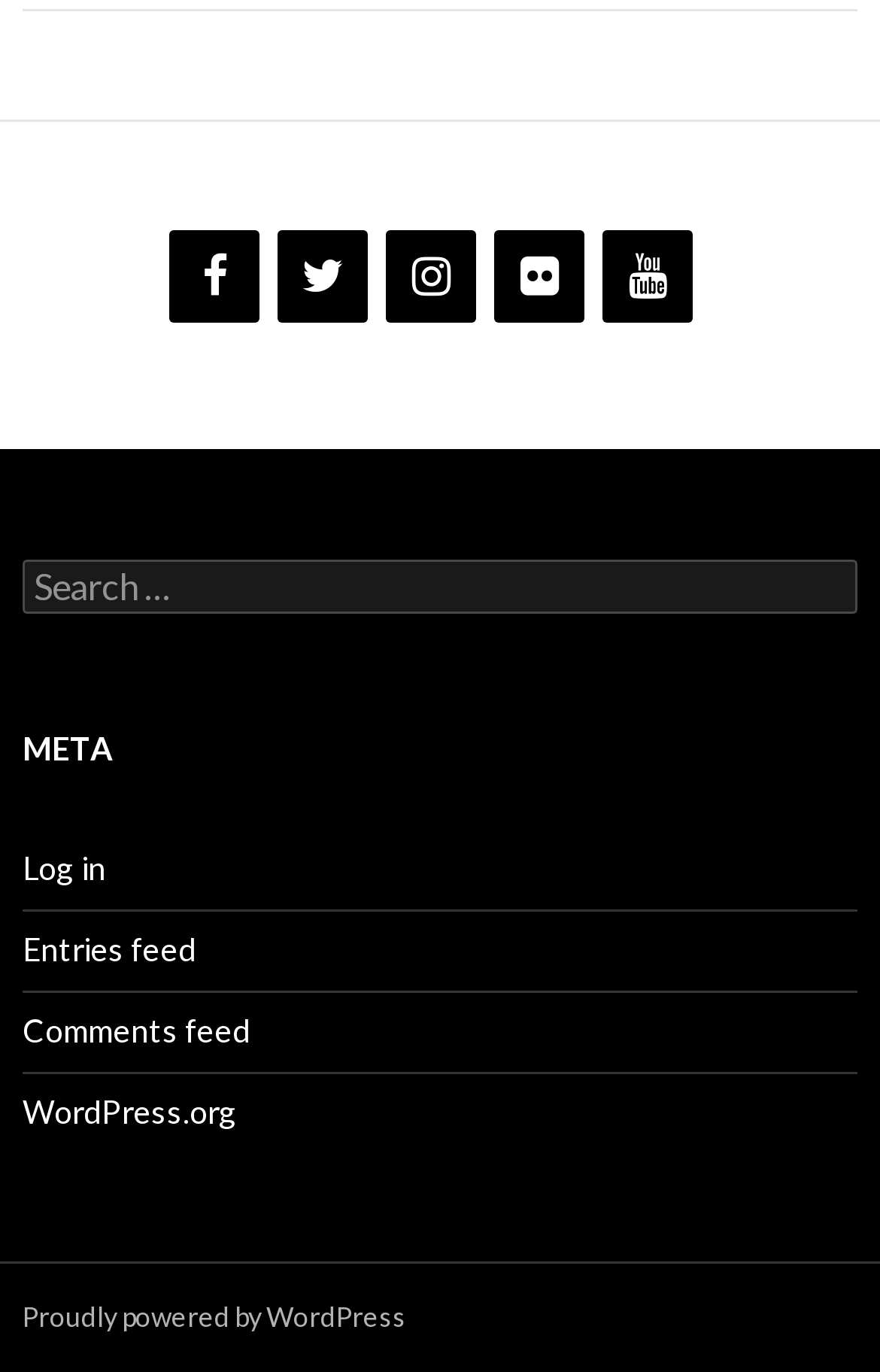Please identify the bounding box coordinates of the element on the webpage that should be clicked to follow this instruction: "Visit Facebook page". The bounding box coordinates should be given as four float numbers between 0 and 1, formatted as [left, top, right, bottom].

[0.192, 0.168, 0.295, 0.235]